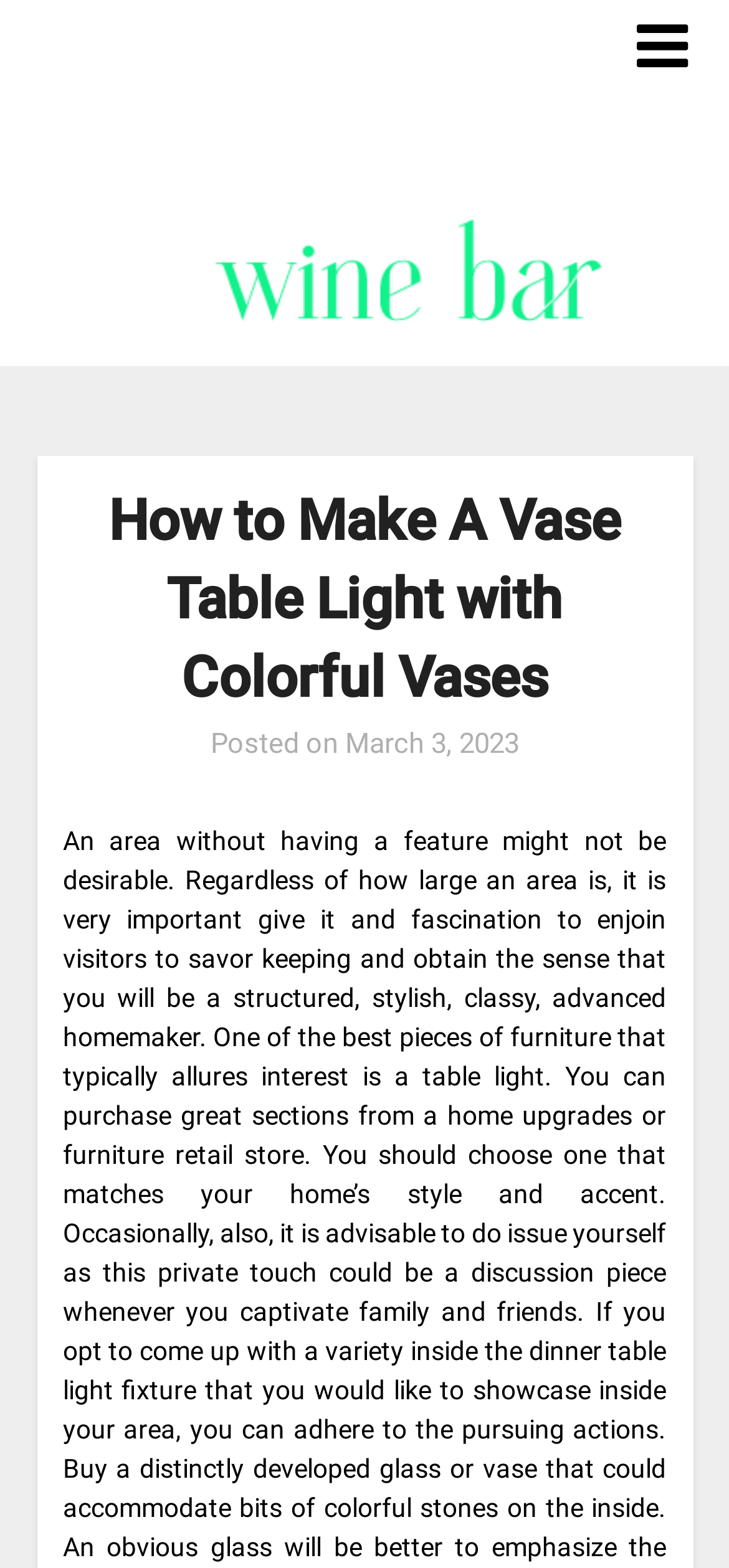What is the type of the image at the top?
Analyze the image and provide a thorough answer to the question.

I inferred that the image at the top is a logo because it is an image with the text 'Saltcreekwinebar' next to it, which is likely the website's logo.